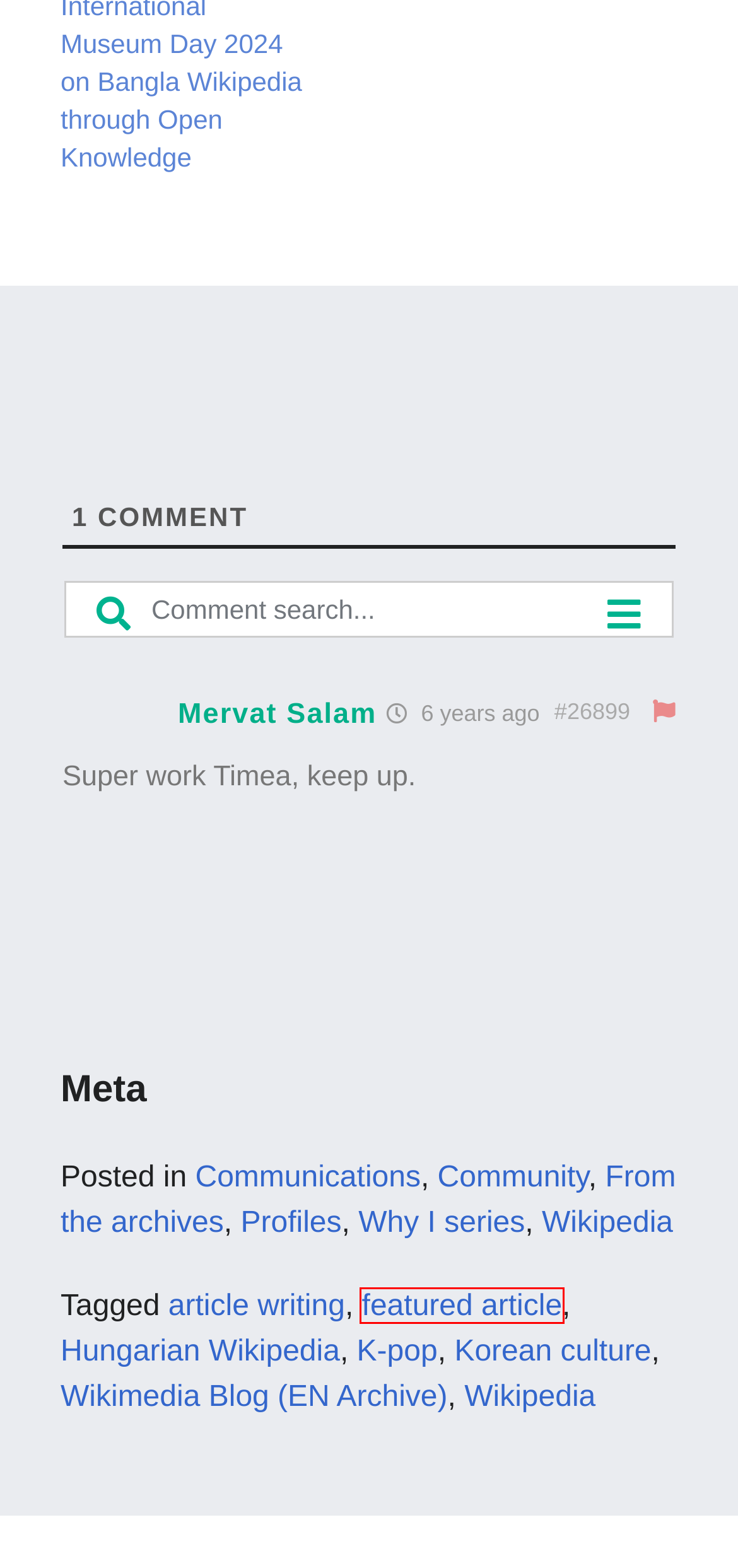Review the screenshot of a webpage that includes a red bounding box. Choose the most suitable webpage description that matches the new webpage after clicking the element within the red bounding box. Here are the candidates:
A. Wikipedia – Diff
B. Hungarian Wikipedia – Diff
C. From the archives – Diff
D. Community – Diff
E. featured article – Diff
F. Korean culture – Diff
G. Wikimedia Blog (EN Archive) – Diff
H. Profiles – Diff

E